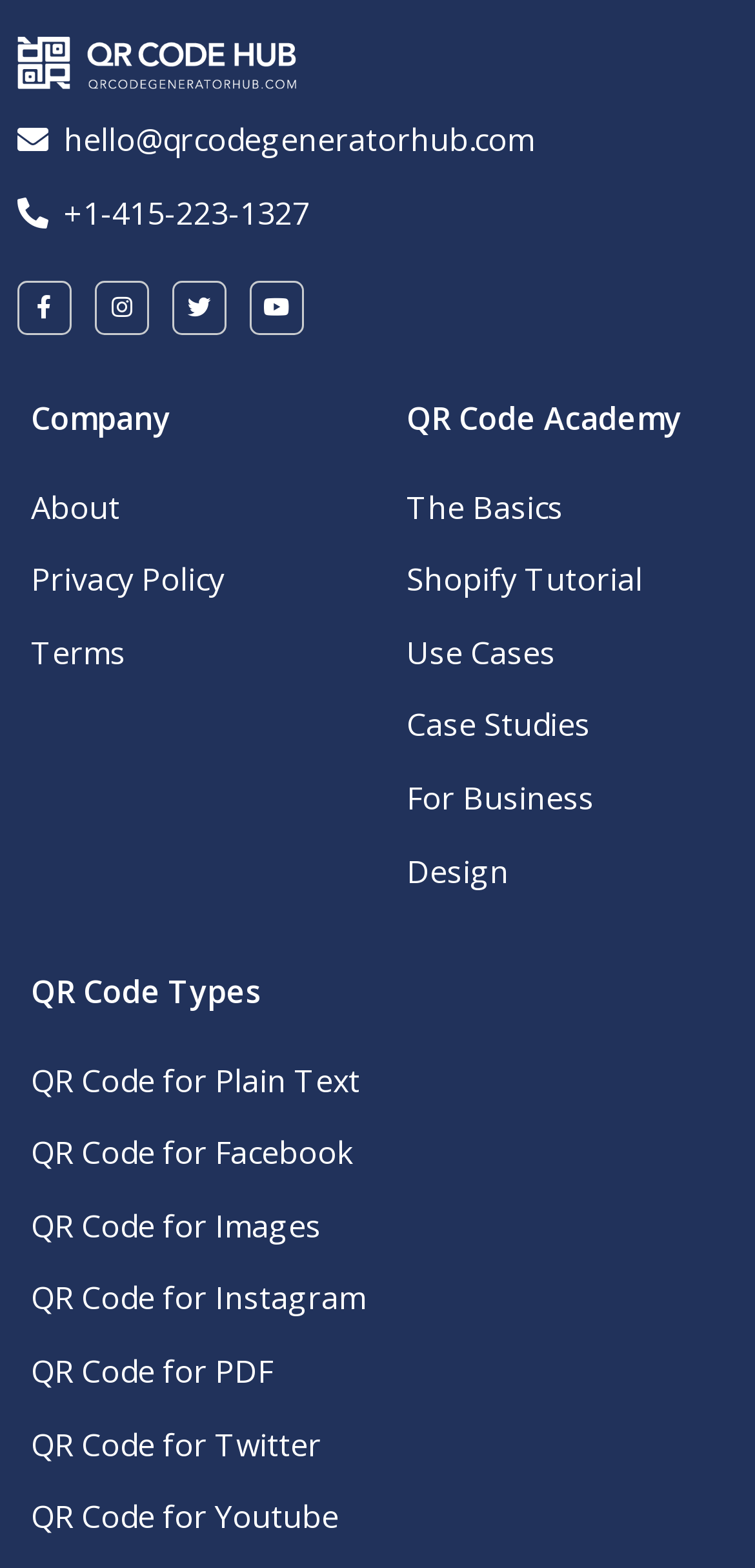Please provide a brief answer to the question using only one word or phrase: 
What is the phone number of the company?

+1-415-223-1327